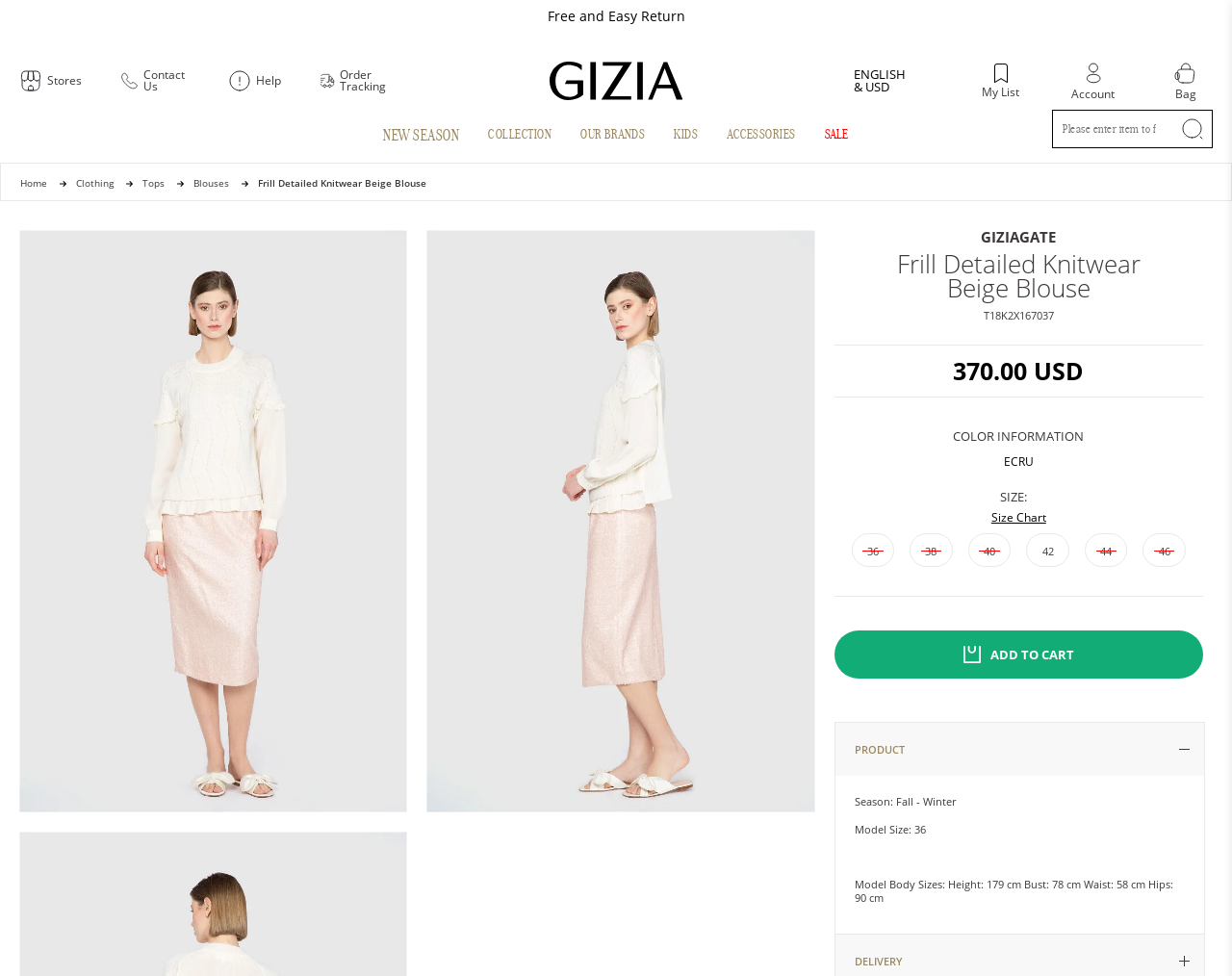For the given element description ADD TO CART, determine the bounding box coordinates of the UI element. The coordinates should follow the format (top-left x, top-left y, bottom-right x, bottom-right y) and be within the range of 0 to 1.

[0.677, 0.646, 0.977, 0.695]